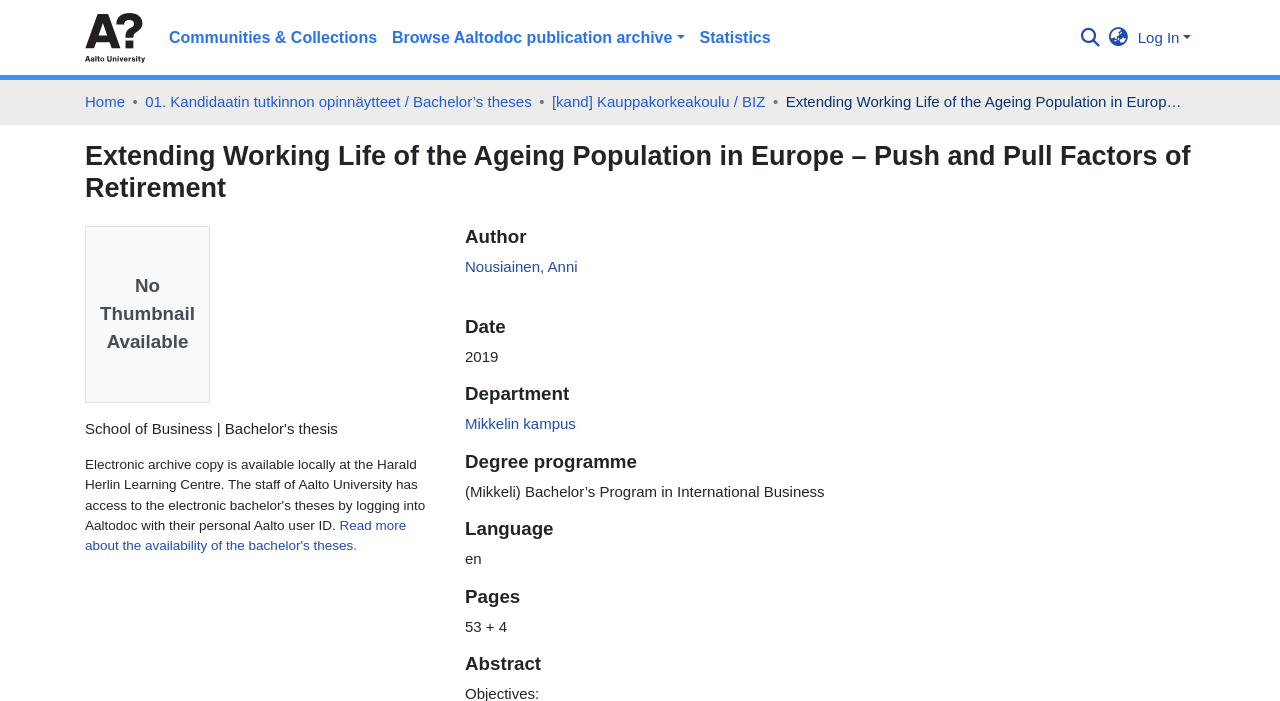Give a concise answer using only one word or phrase for this question:
What is the name of the author of the bachelor's thesis?

Anni Nousiainen